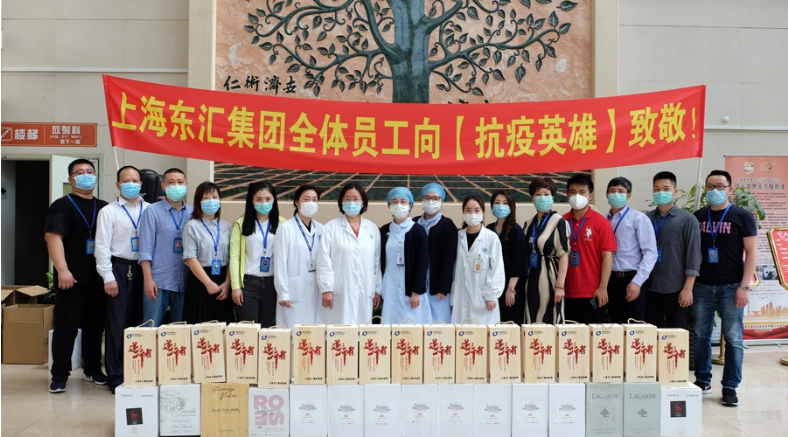Respond to the question below with a single word or phrase:
What is the number of Shanghai medical workers who received gifts?

nearly 2,000